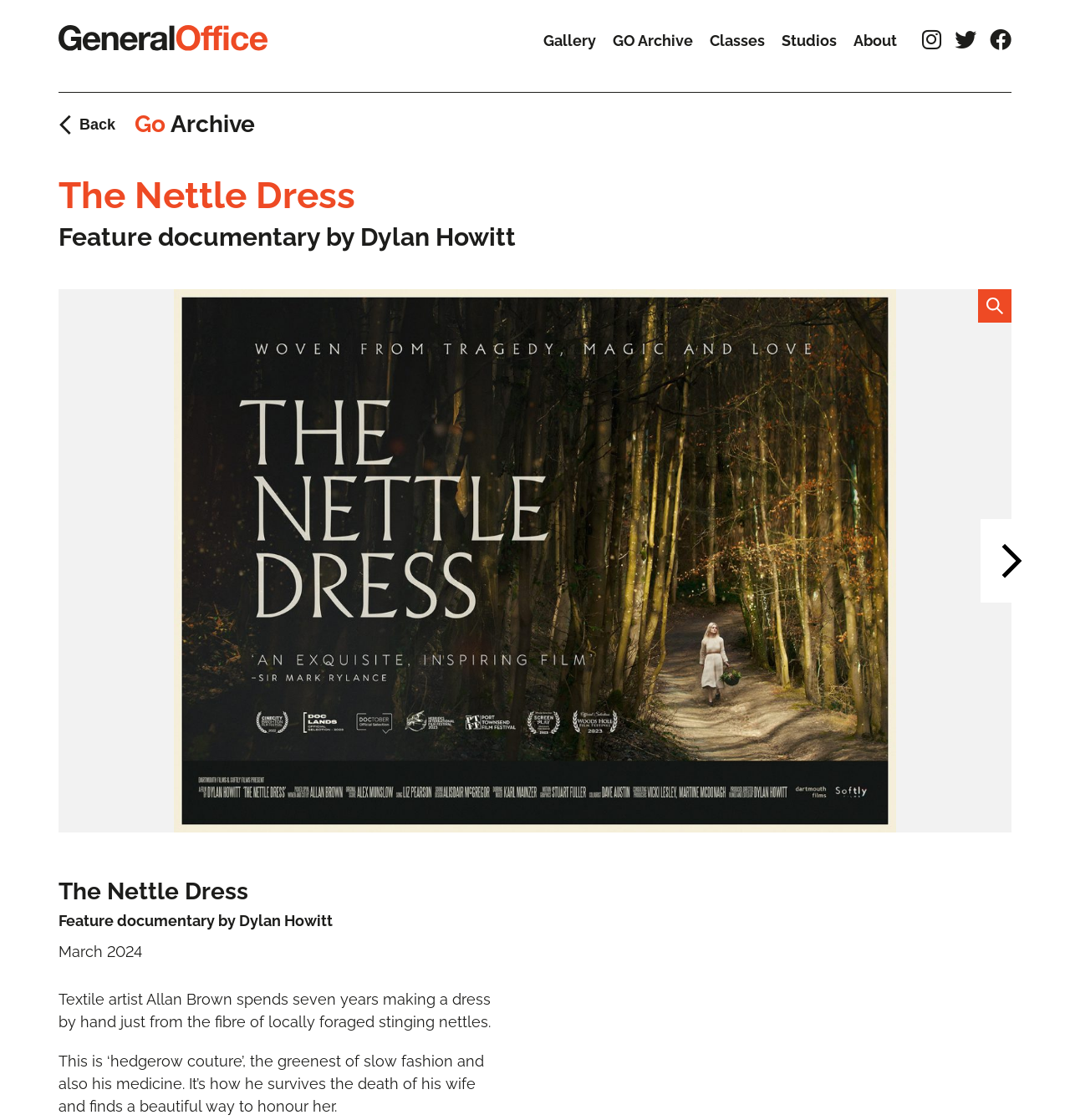Please identify the bounding box coordinates of the element that needs to be clicked to execute the following command: "Click the 'Back' button". Provide the bounding box using four float numbers between 0 and 1, formatted as [left, top, right, bottom].

[0.047, 0.098, 0.11, 0.125]